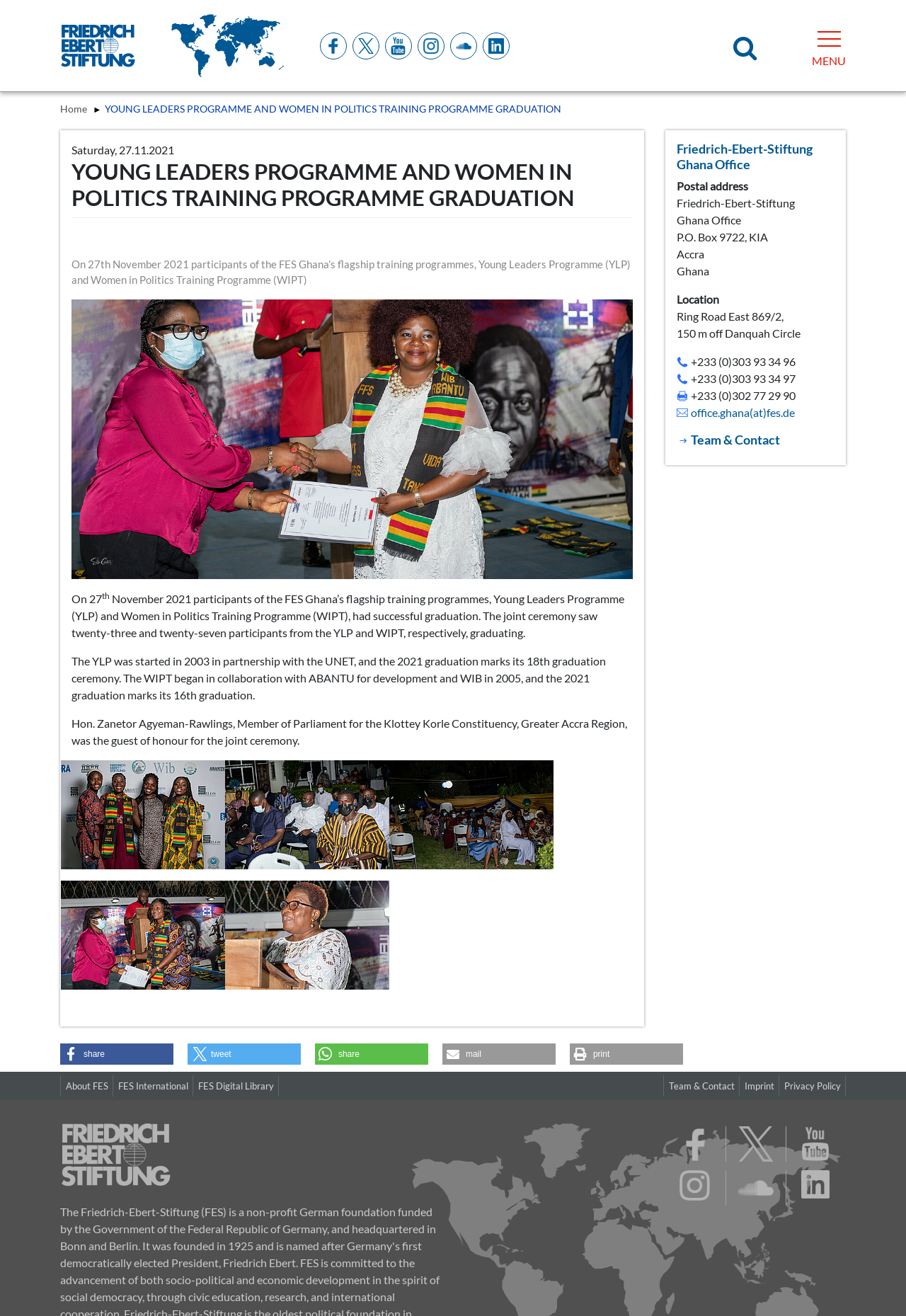Identify the bounding box coordinates of the element that should be clicked to fulfill this task: "Toggle navigation". The coordinates should be provided as four float numbers between 0 and 1, i.e., [left, top, right, bottom].

[0.902, 0.023, 0.928, 0.04]